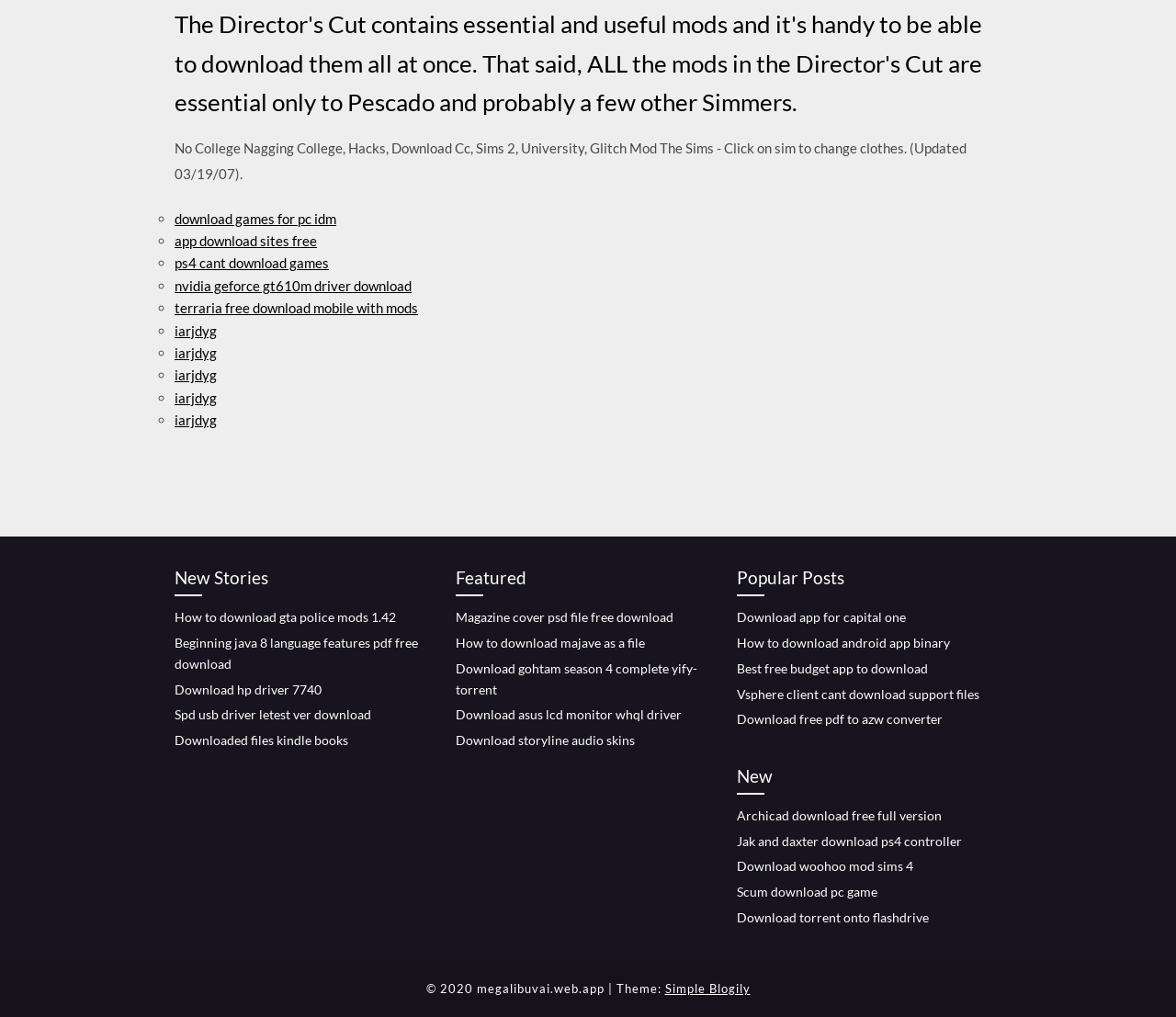Please locate the bounding box coordinates of the region I need to click to follow this instruction: "Click on 'Archicad download free full version'".

[0.627, 0.794, 0.801, 0.809]